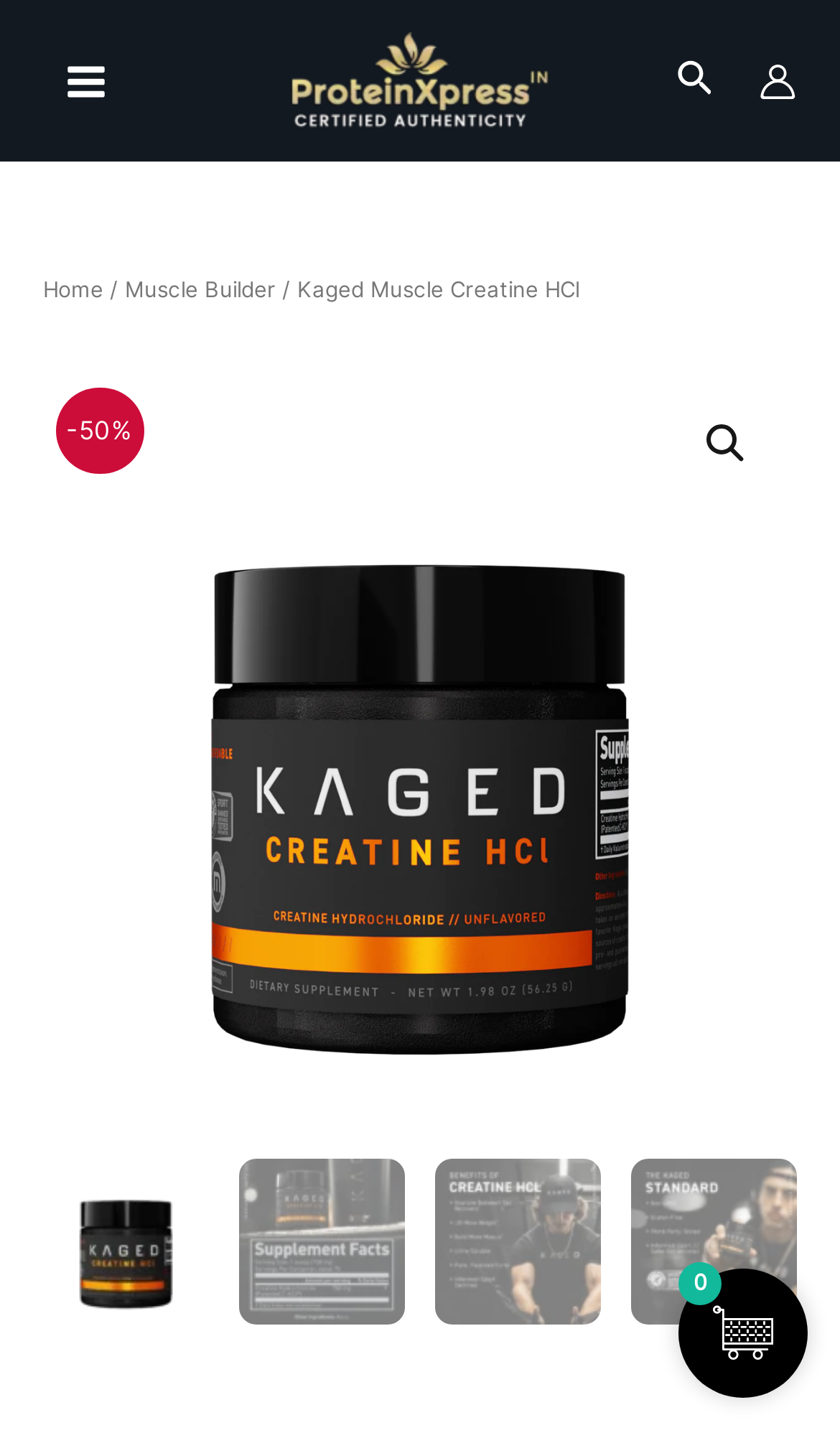Pinpoint the bounding box coordinates of the element you need to click to execute the following instruction: "Search for a product". The bounding box should be represented by four float numbers between 0 and 1, in the format [left, top, right, bottom].

[0.805, 0.037, 0.851, 0.075]